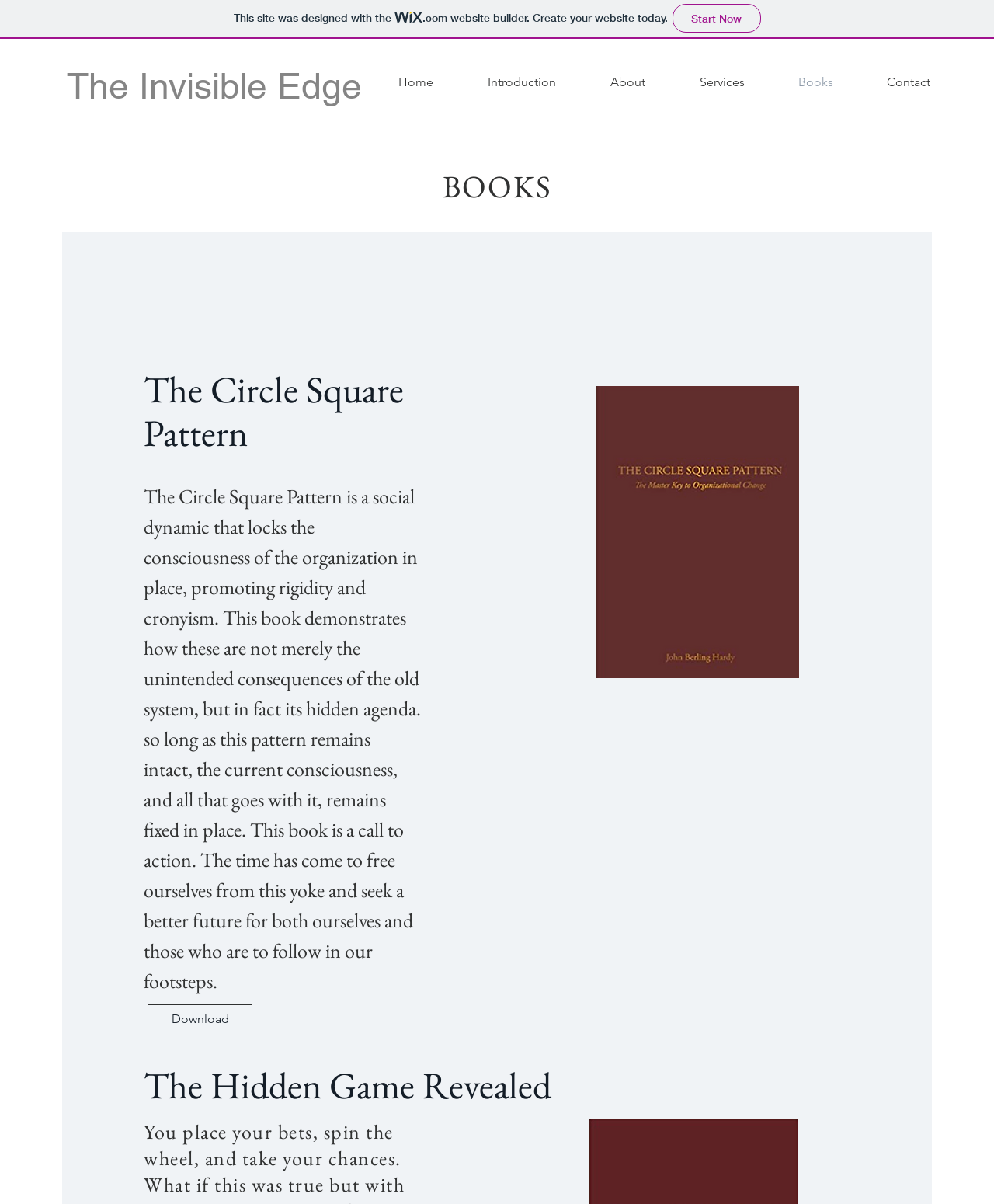Please locate the bounding box coordinates of the element that should be clicked to complete the given instruction: "Download the book".

[0.148, 0.834, 0.254, 0.86]